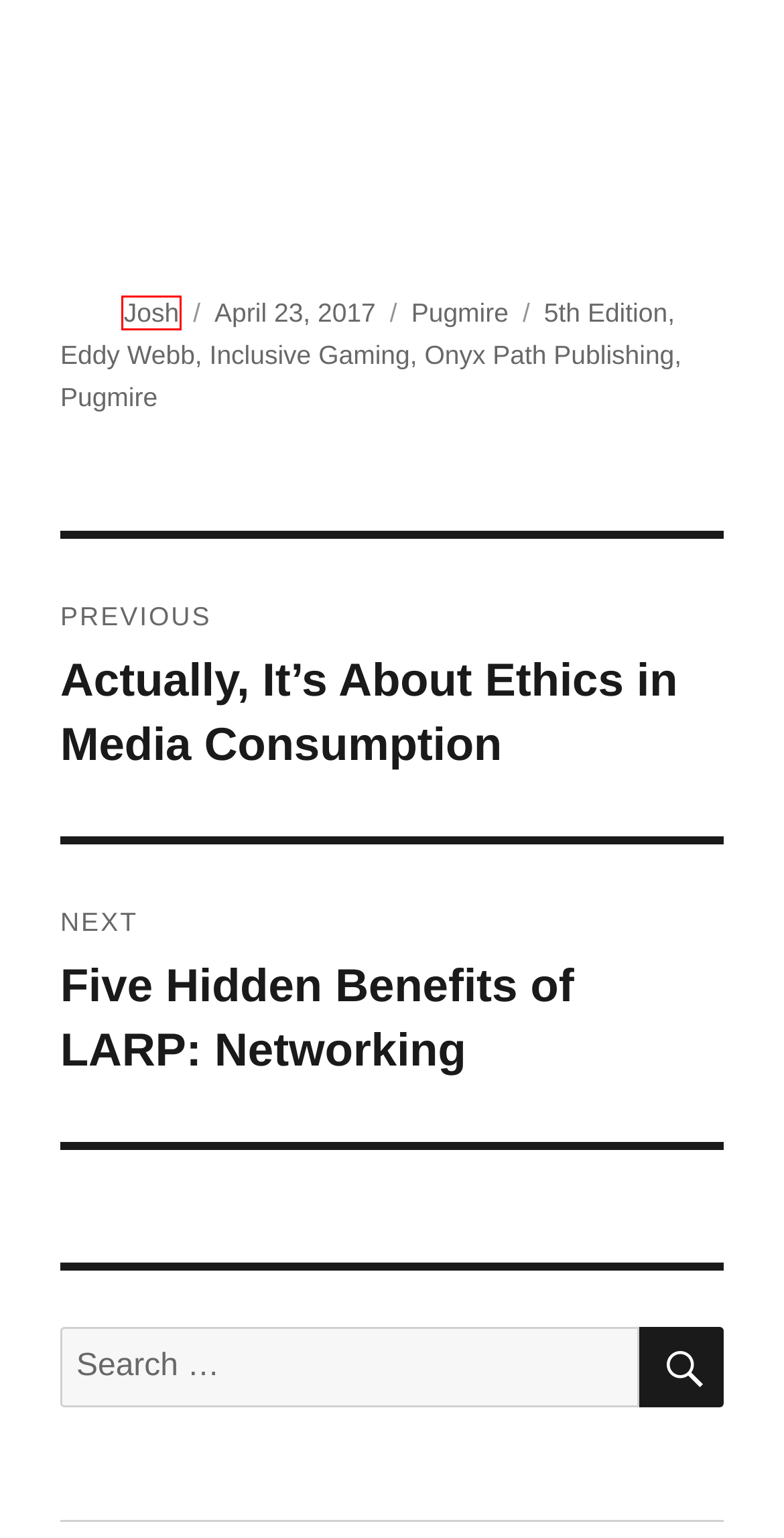You have a screenshot of a webpage with an element surrounded by a red bounding box. Choose the webpage description that best describes the new page after clicking the element inside the red bounding box. Here are the candidates:
A. Josh, Author at Keep on the Heathlands
B. Five Hidden Benefits of LARP: Networking - Keep on the Heathlands
C. Actually, It's About Ethics in Media Consumption - Keep on the Heathlands
D. Inclusive Gaming Archives - Keep on the Heathlands
E. 5th Edition Archives - Keep on the Heathlands
F. Onyx Path Publishing Archives - Keep on the Heathlands
G. Pugmire Archives - Keep on the Heathlands
H. Eddy Webb Archives - Keep on the Heathlands

A